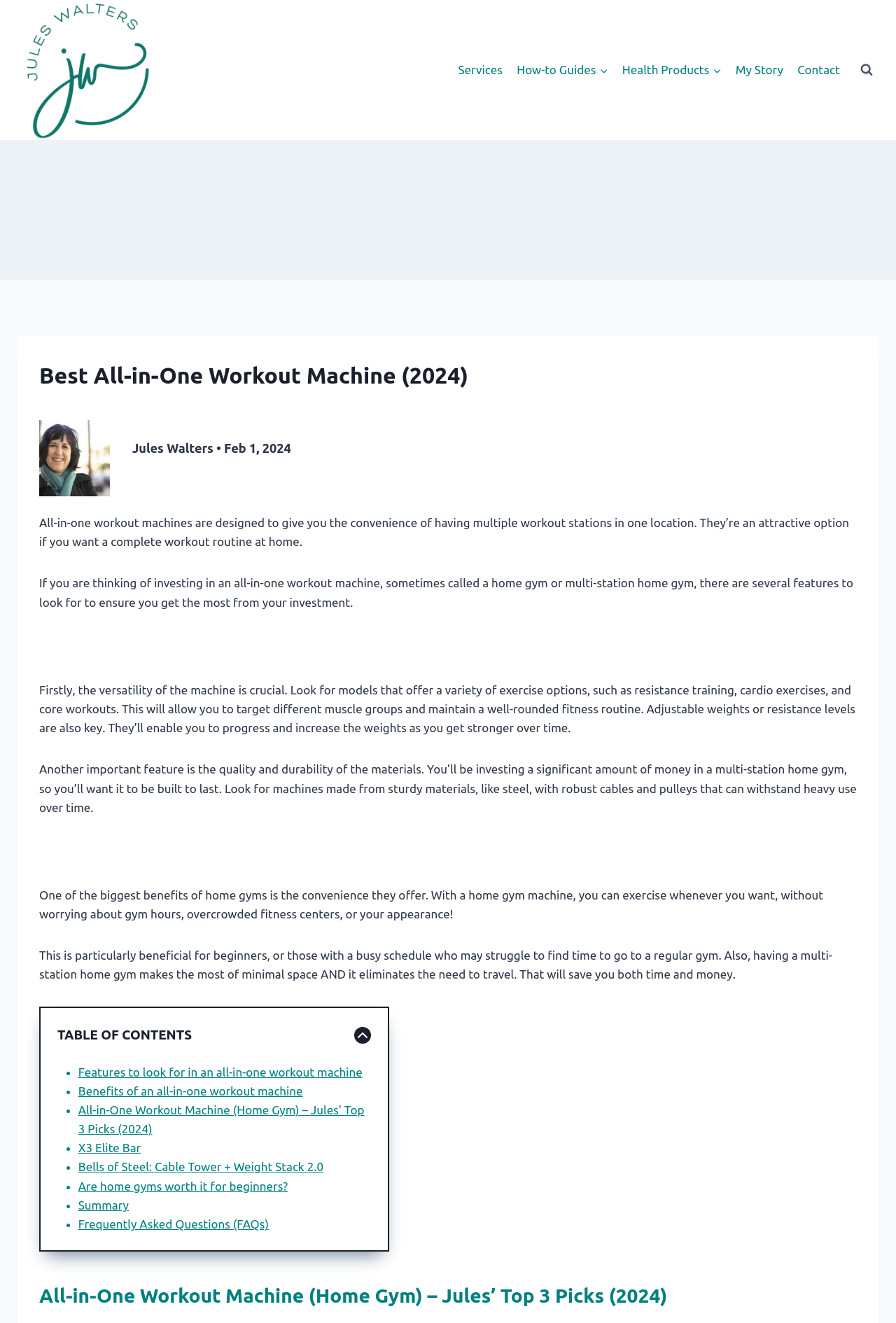Answer briefly with one word or phrase:
What is the author's name?

Jules Walters